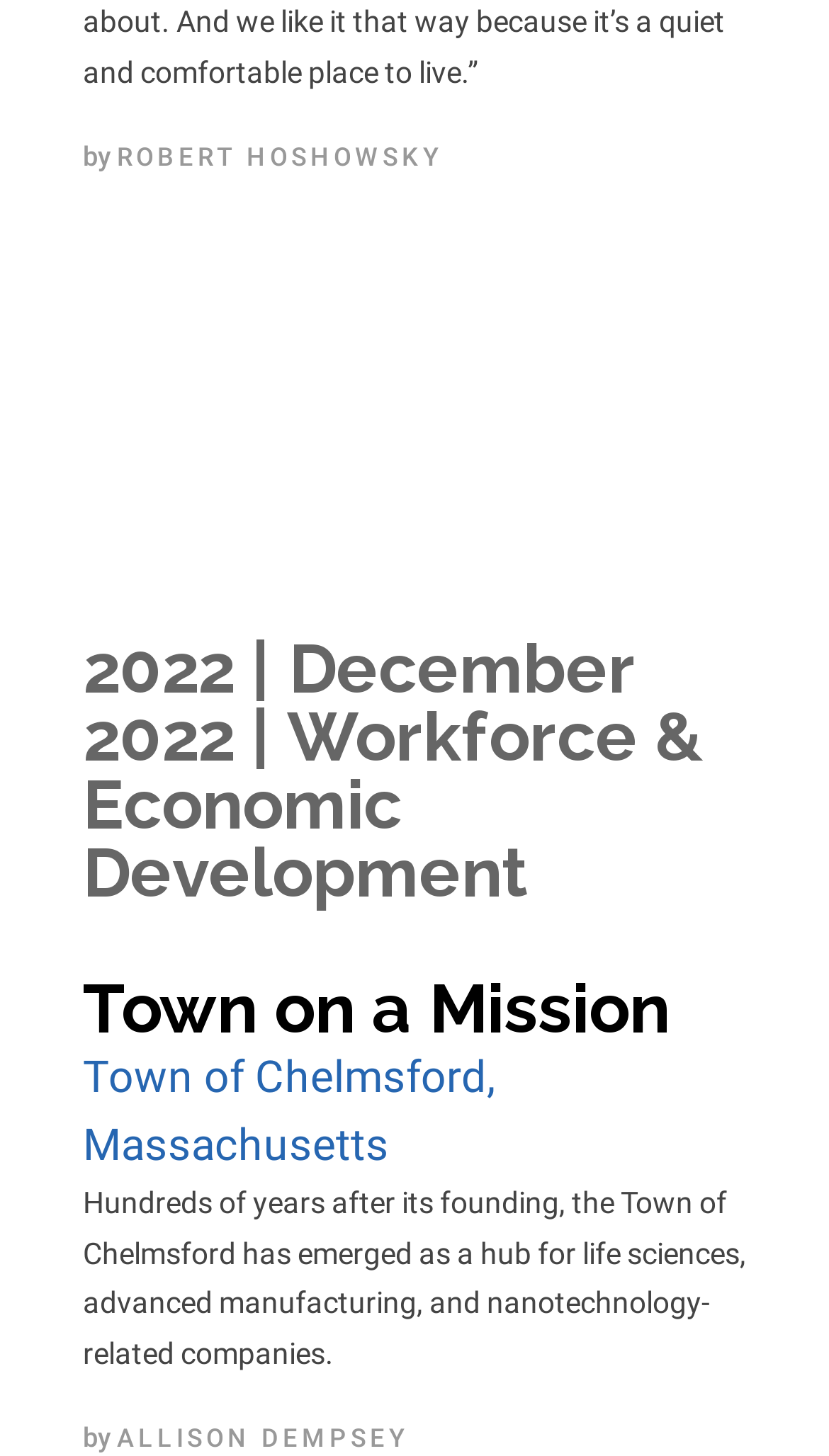Who is the author of the first article?
Please provide a detailed and comprehensive answer to the question.

The author of the first article can be found by looking at the link element with the text 'ROBERT HOSHOWSKY' which is a sibling of the StaticText element with the text 'by'. This link element has a bounding box with coordinates [0.141, 0.097, 0.533, 0.118].